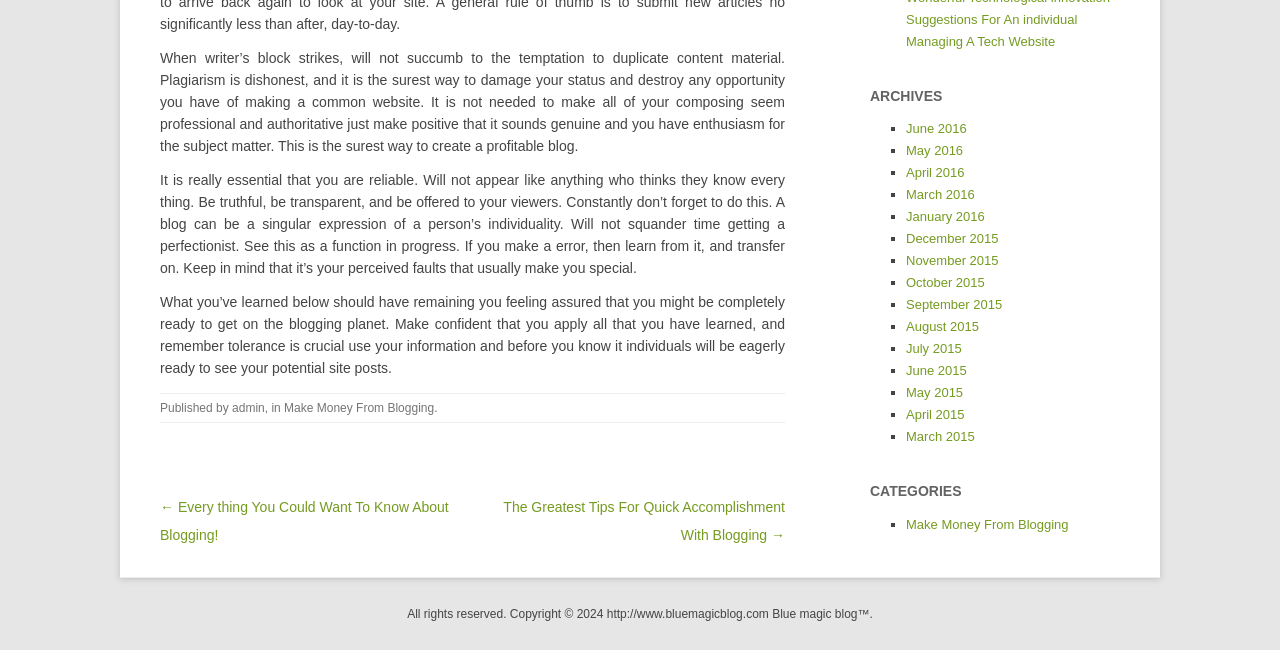Given the description: "Make Money From Blogging", determine the bounding box coordinates of the UI element. The coordinates should be formatted as four float numbers between 0 and 1, [left, top, right, bottom].

[0.708, 0.795, 0.835, 0.818]